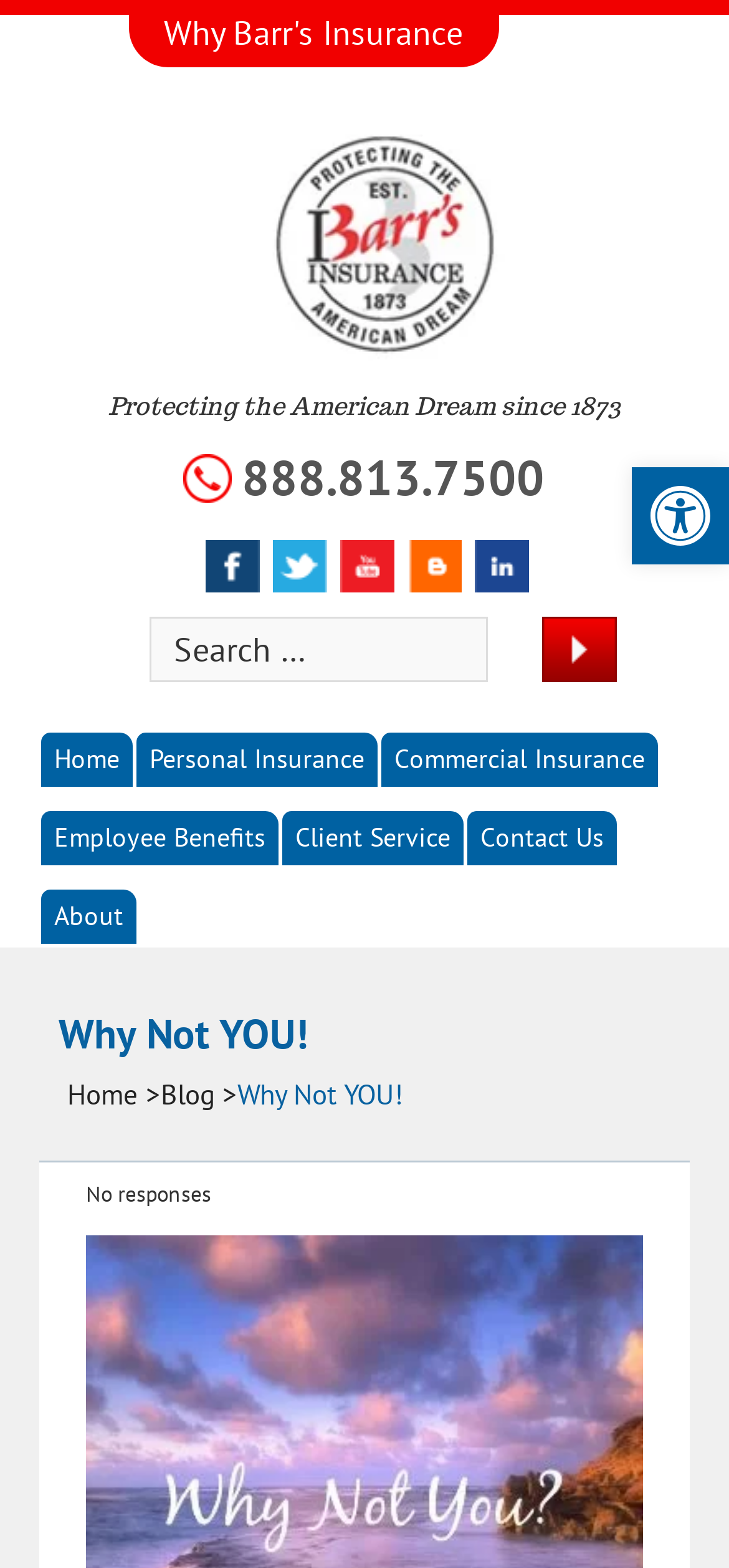Refer to the image and provide an in-depth answer to the question: 
What is the year mentioned on the webpage?

I found the year by examining the heading element with the text 'Protecting the American Dream since 1873' which is located in the top section of the webpage, indicating that 1873 is a significant year for the insurance company.